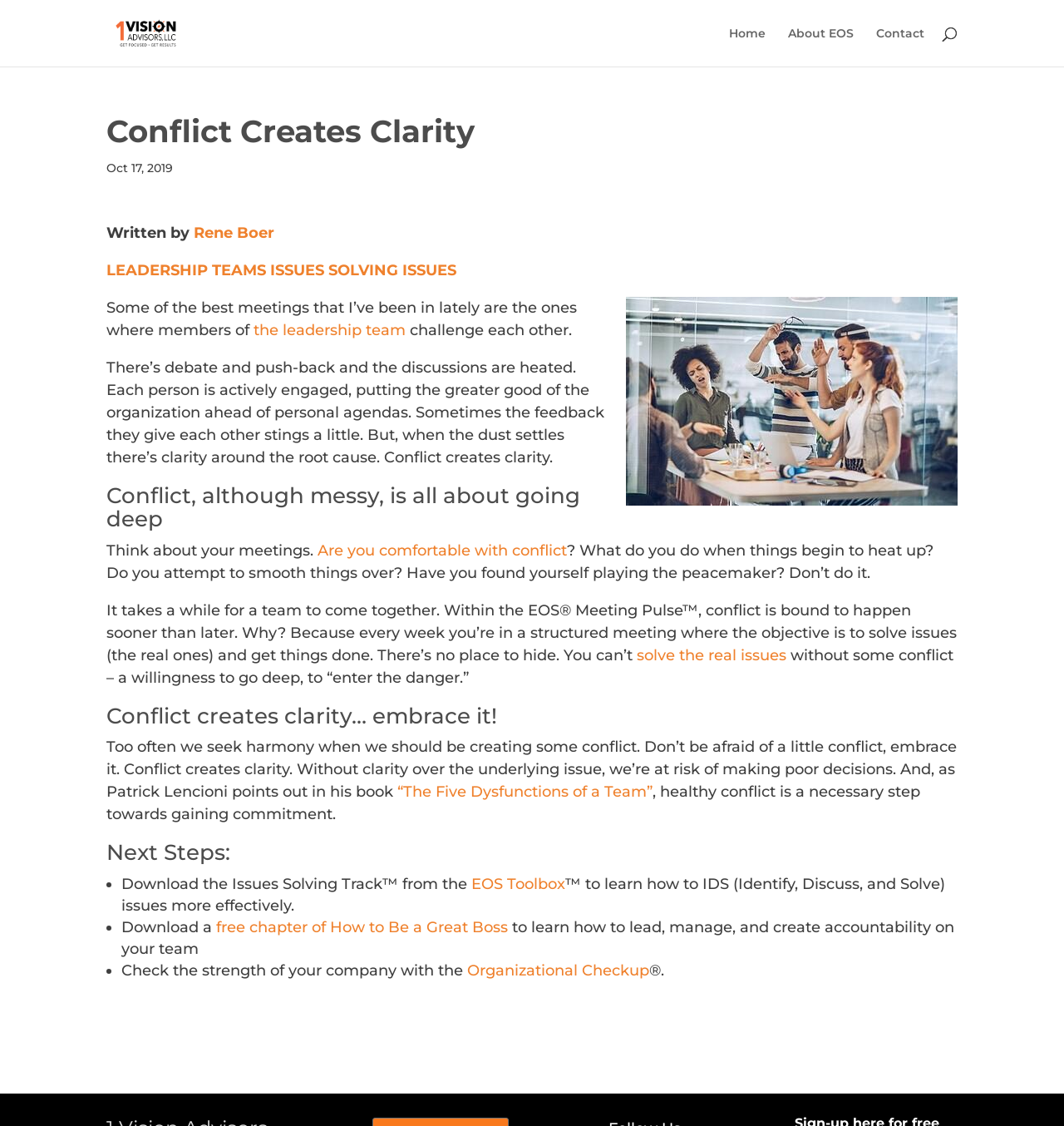Show me the bounding box coordinates of the clickable region to achieve the task as per the instruction: "Read the article by Rene Boer".

[0.178, 0.198, 0.258, 0.215]